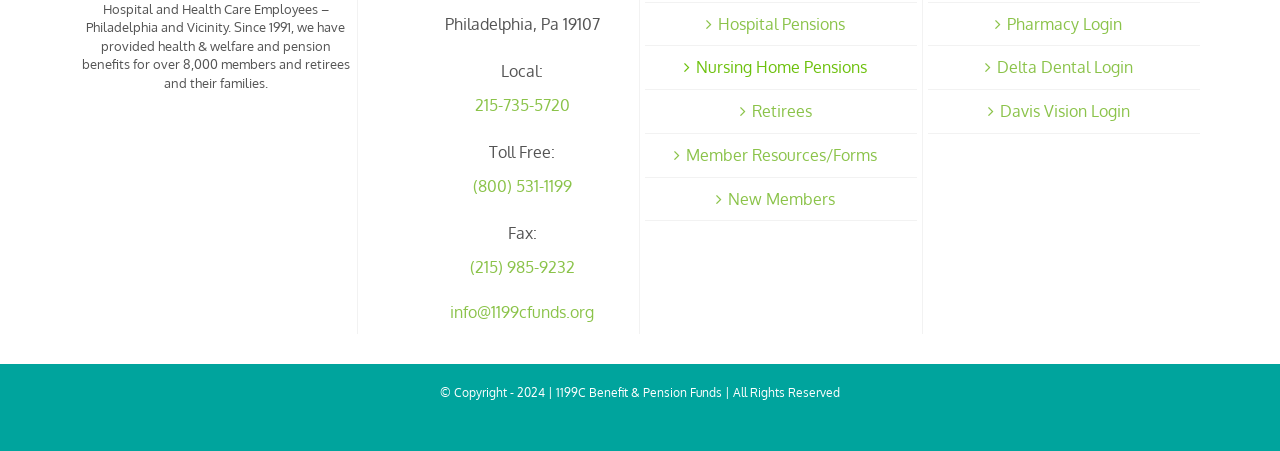Identify the bounding box coordinates necessary to click and complete the given instruction: "Go to Threat Intelligence".

None